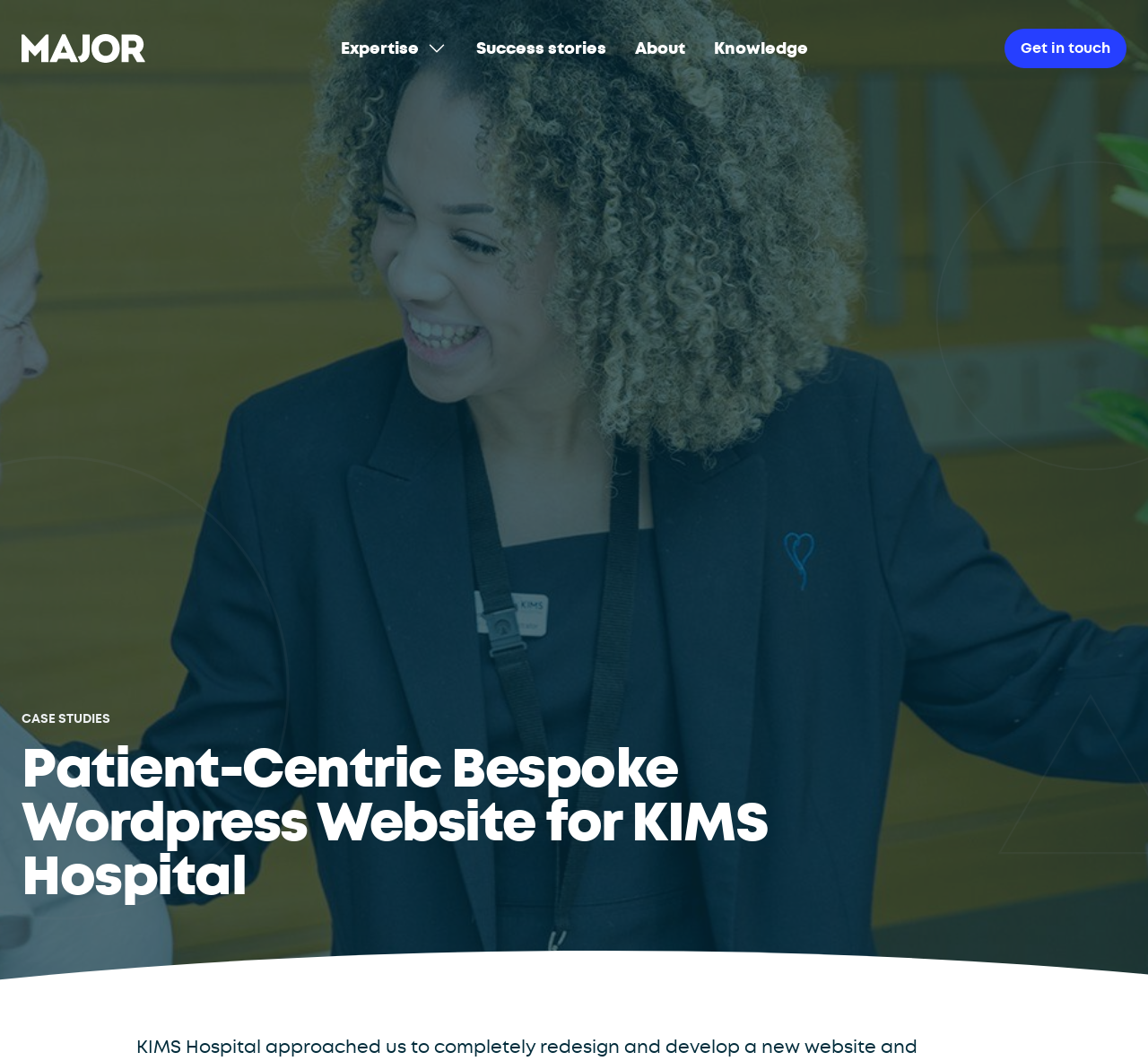What is the main heading of this webpage? Please extract and provide it.

Patient-Centric Bespoke Wordpress Website for KIMS Hospital